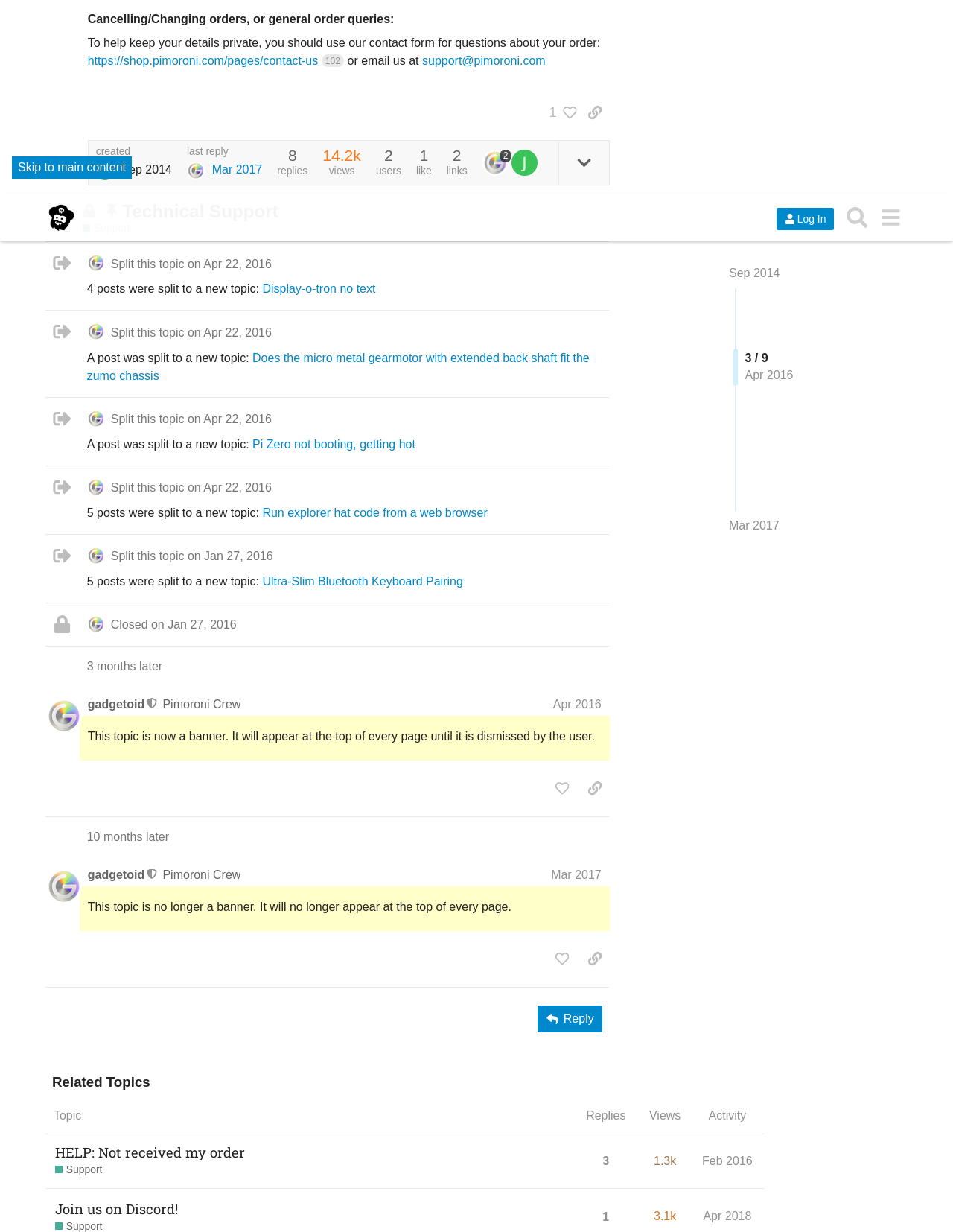Predict the bounding box of the UI element that fits this description: "Matrix GNOME Element".

None